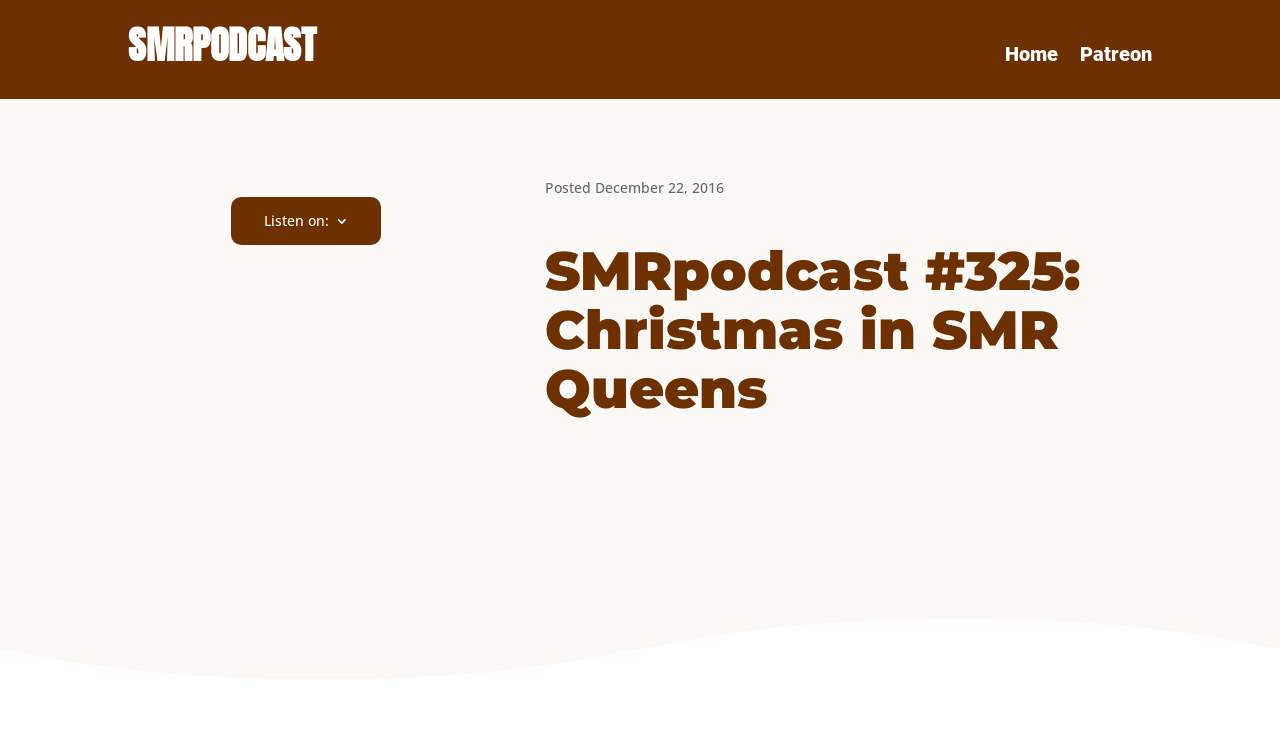Please specify the bounding box coordinates in the format (top-left x, top-left y, bottom-right x, bottom-right y), with all values as floating point numbers between 0 and 1. Identify the bounding box of the UI element described by: Listen on:

[0.206, 0.284, 0.272, 0.313]